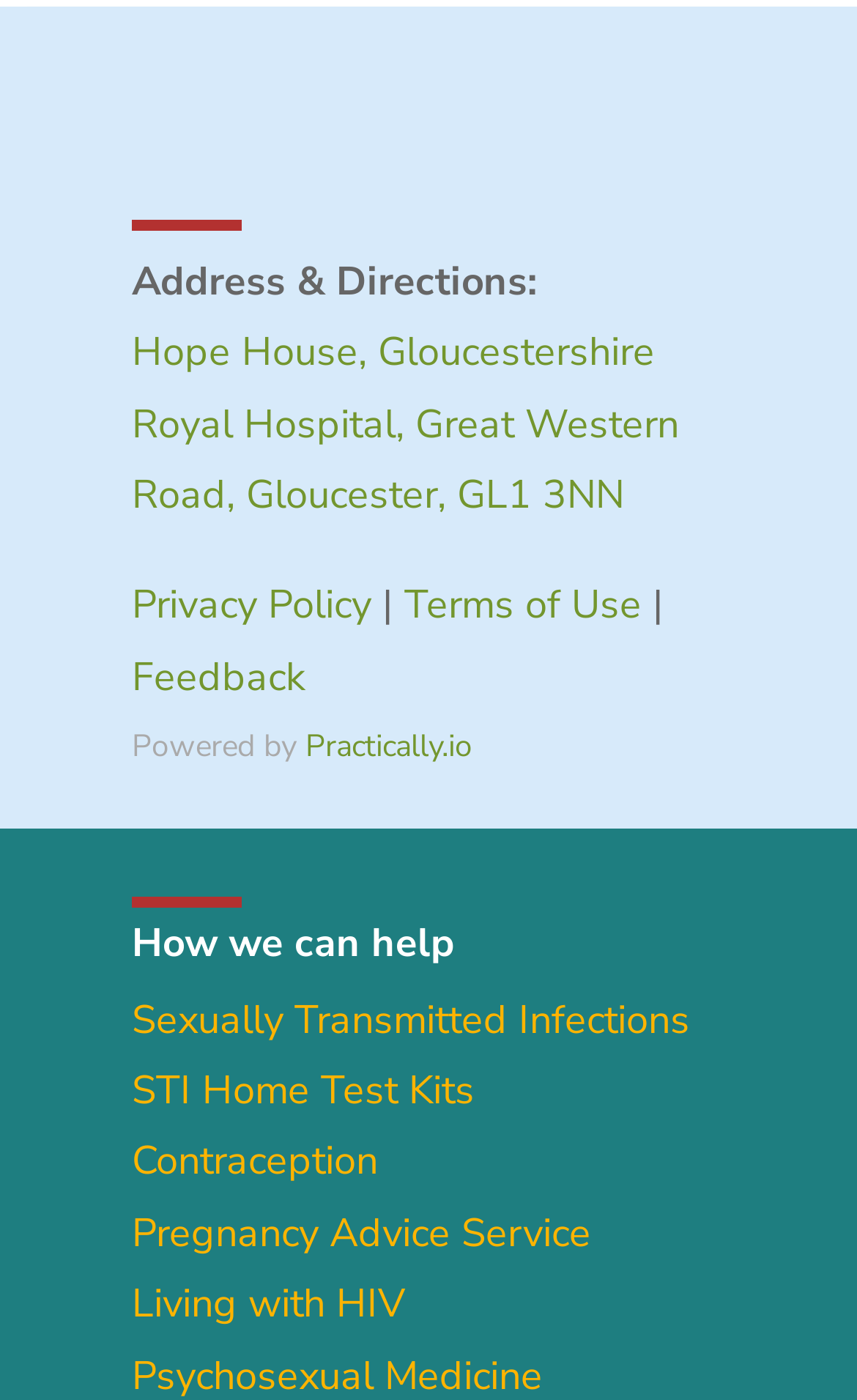Locate the bounding box coordinates of the element's region that should be clicked to carry out the following instruction: "Read the privacy policy". The coordinates need to be four float numbers between 0 and 1, i.e., [left, top, right, bottom].

[0.154, 0.414, 0.433, 0.451]